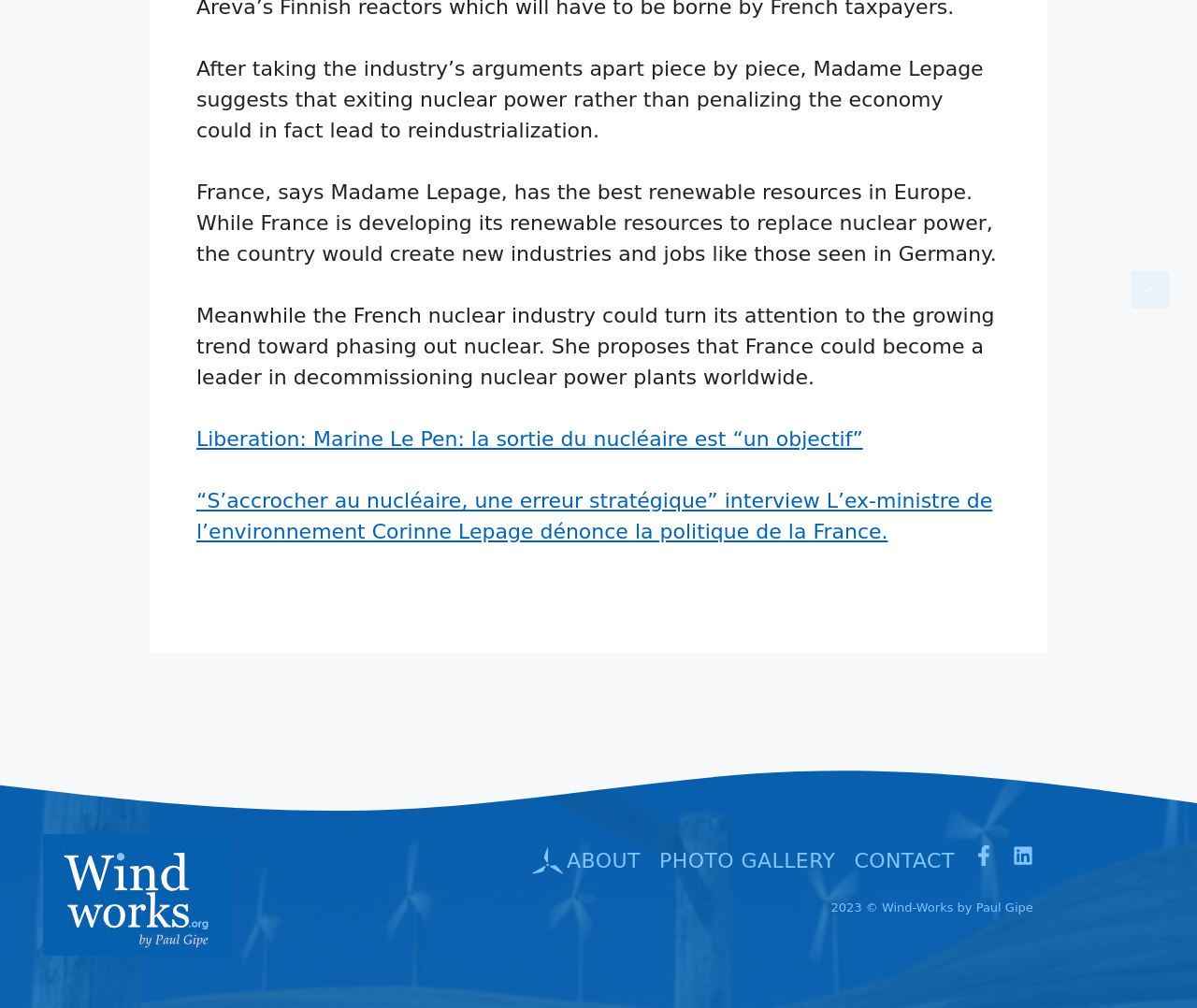Please identify the bounding box coordinates of the element that needs to be clicked to perform the following instruction: "click the link to read about Marine Le Pen's view on nuclear power".

[0.164, 0.424, 0.721, 0.447]